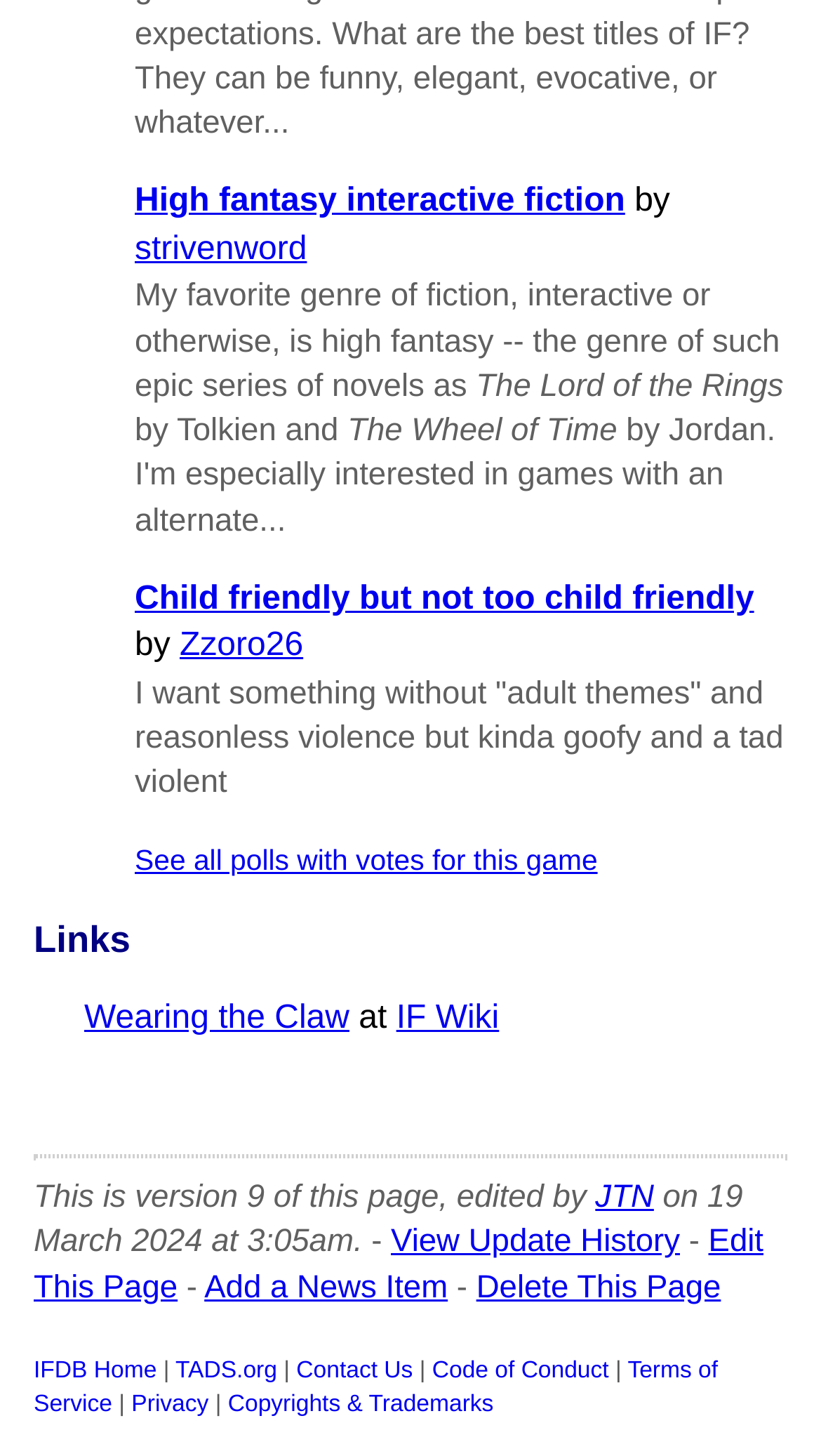Locate the bounding box coordinates for the element described below: "Add a News Item". The coordinates must be four float values between 0 and 1, formatted as [left, top, right, bottom].

[0.249, 0.899, 0.545, 0.924]